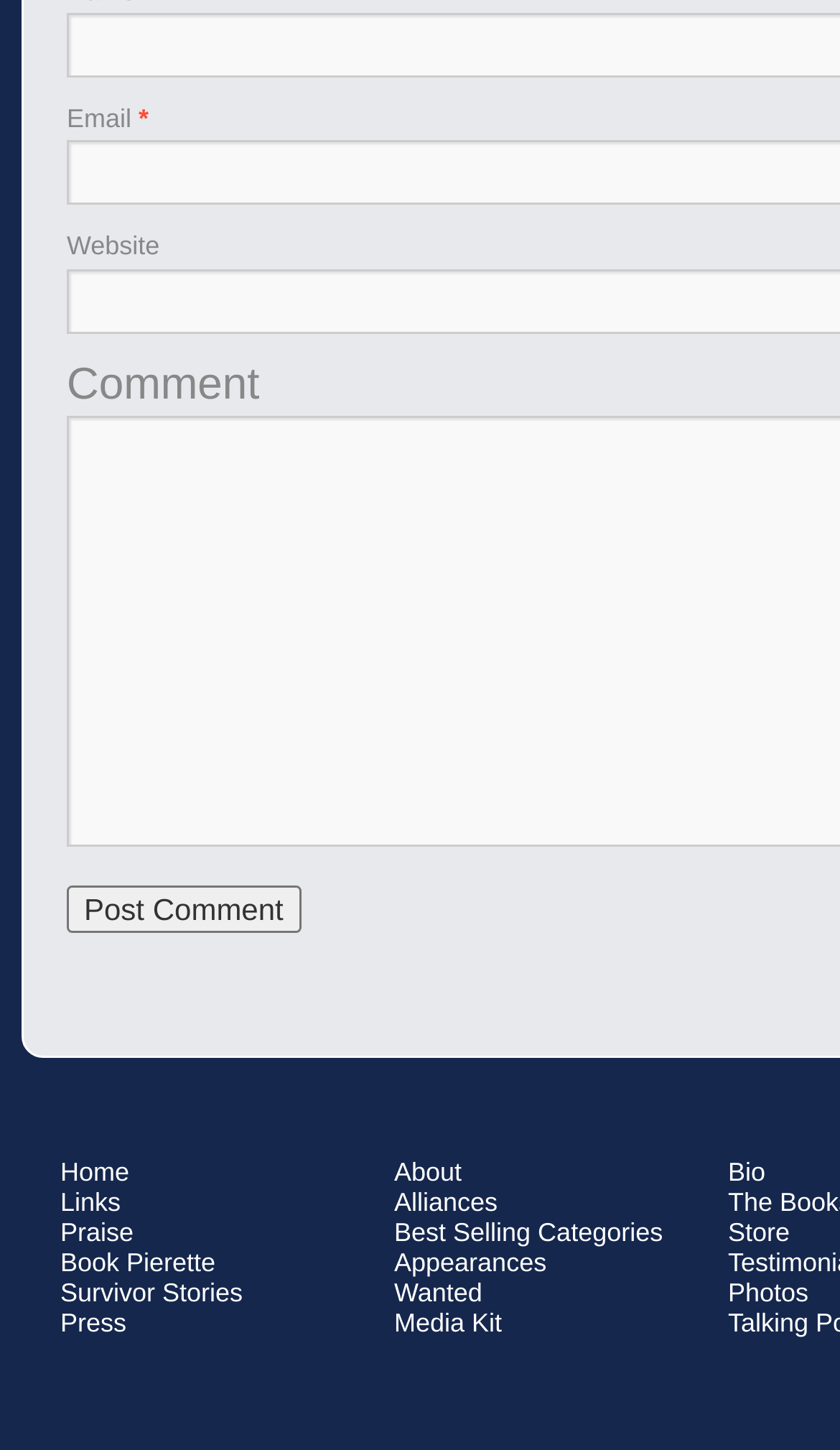Please locate the clickable area by providing the bounding box coordinates to follow this instruction: "Check post images".

None